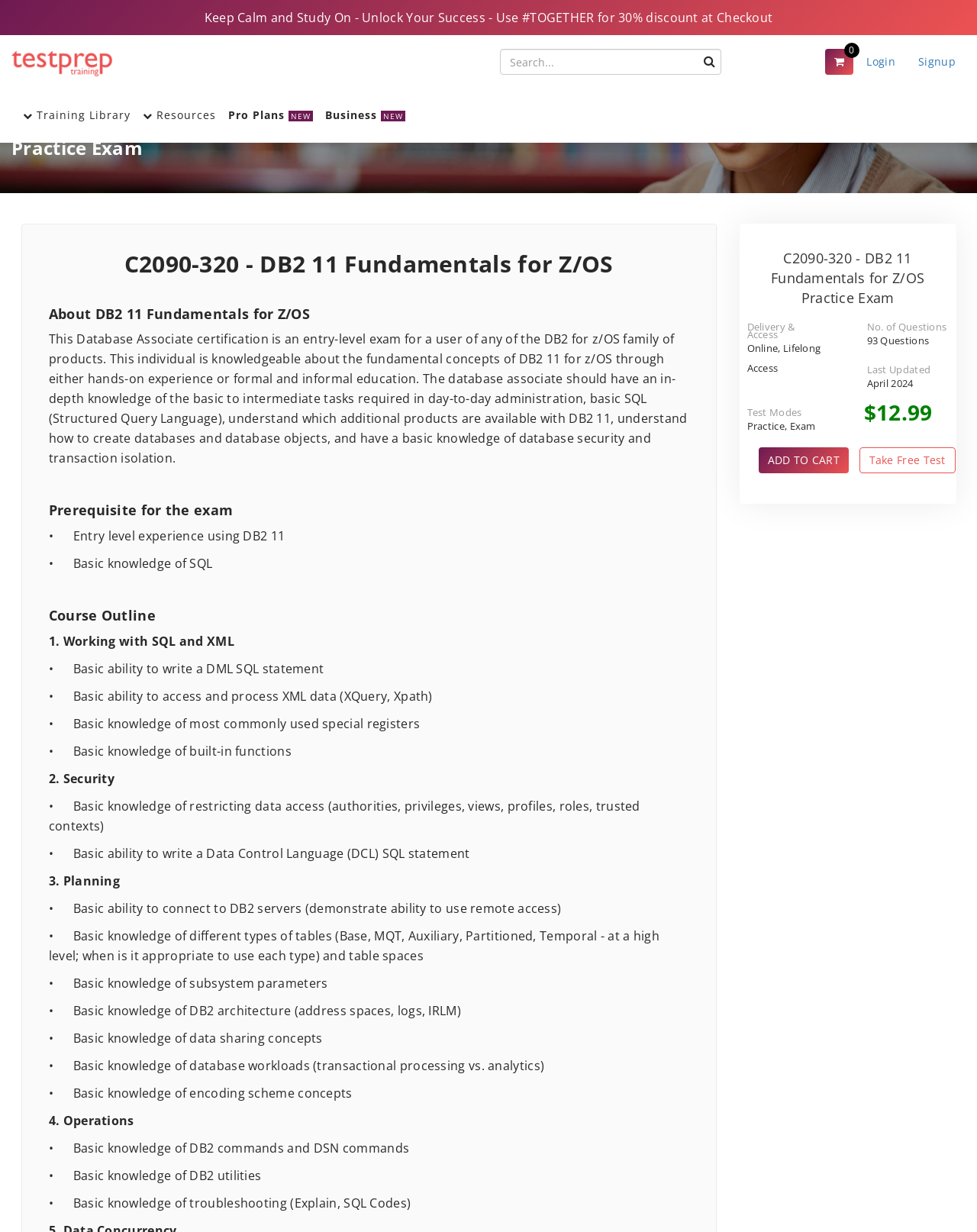Please find the bounding box coordinates of the element that needs to be clicked to perform the following instruction: "Start the practice exam". The bounding box coordinates should be four float numbers between 0 and 1, represented as [left, top, right, bottom].

[0.757, 0.181, 0.979, 0.256]